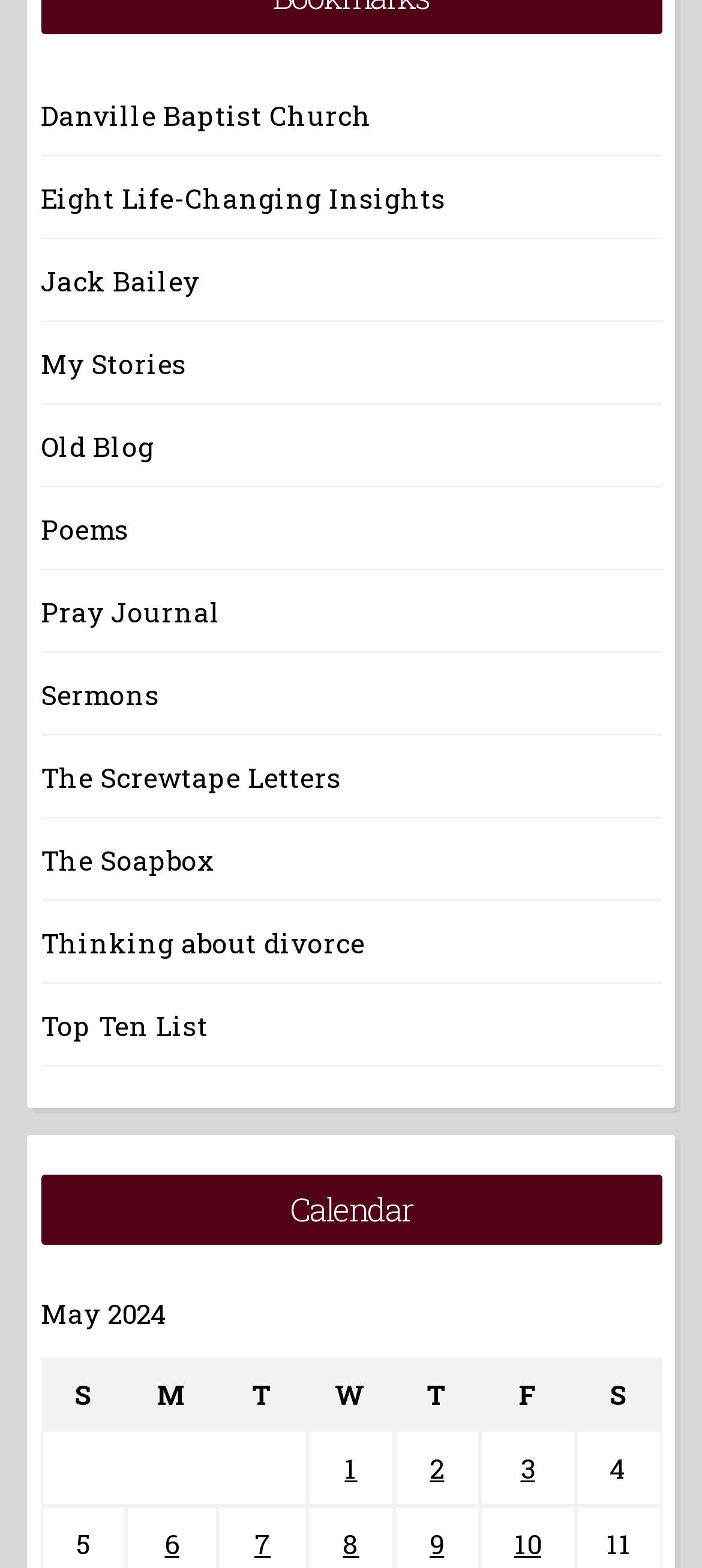Please give a short response to the question using one word or a phrase:
How many columns are in the calendar table?

7